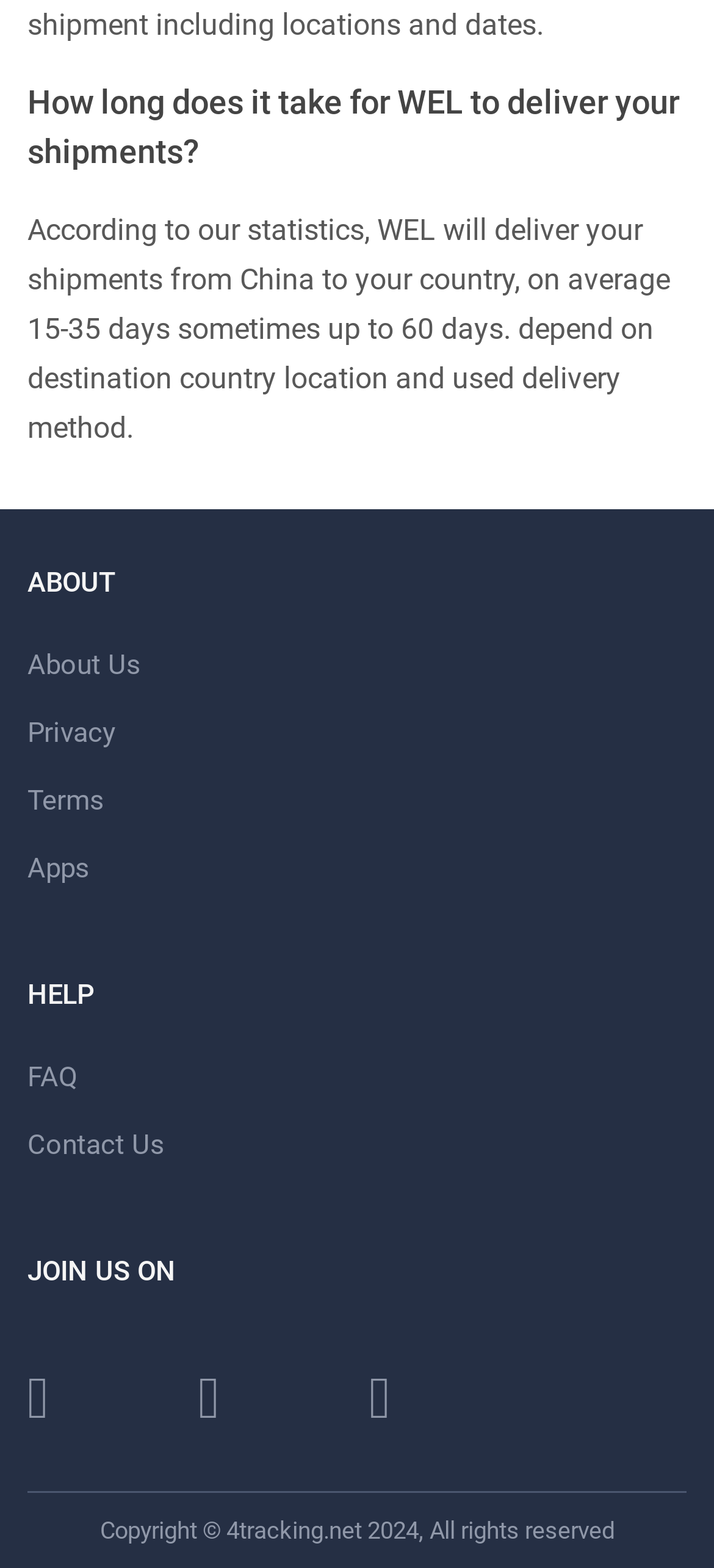What is the copyright year mentioned on the webpage?
Please provide a single word or phrase as your answer based on the screenshot.

2024